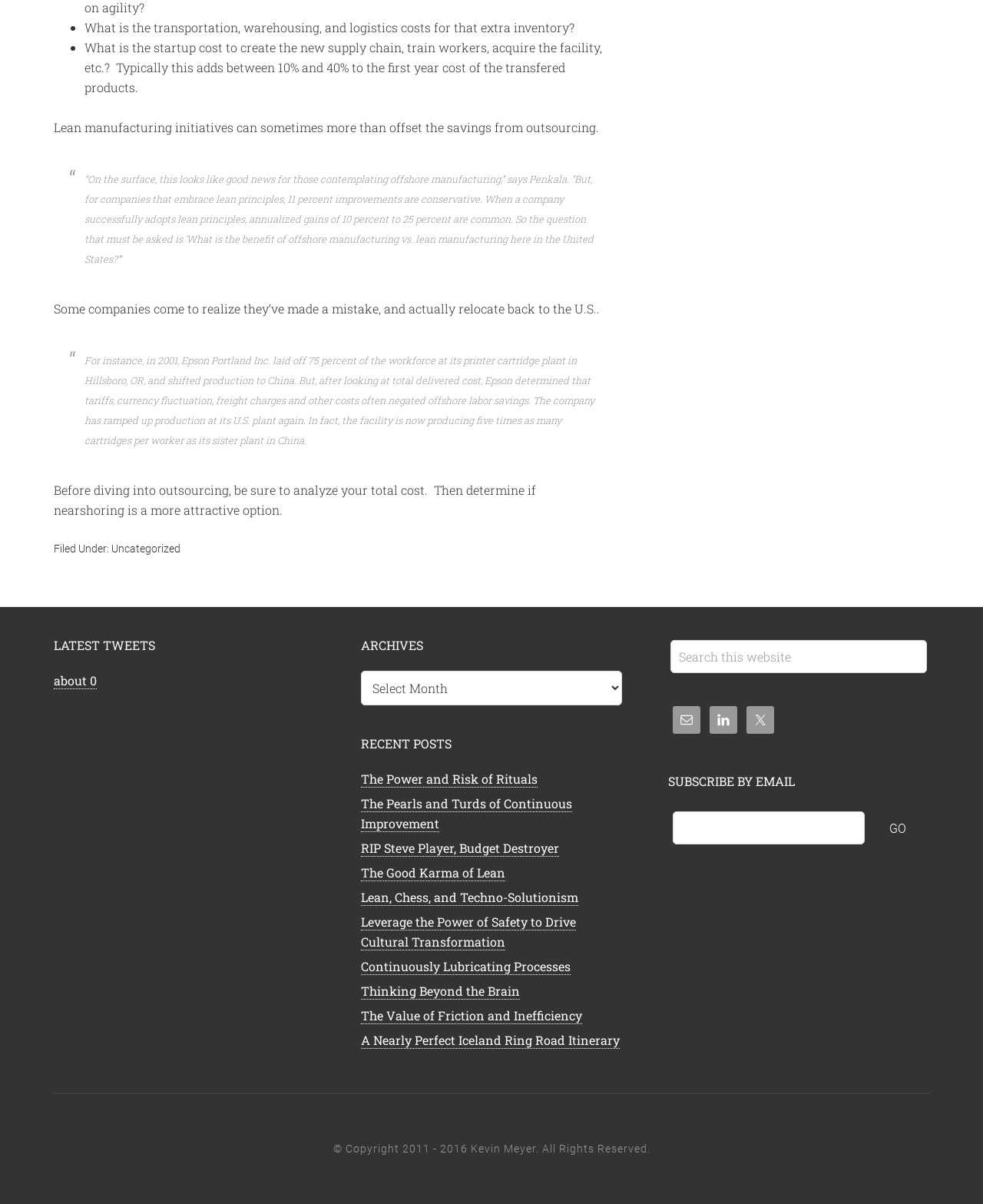Identify the bounding box coordinates necessary to click and complete the given instruction: "Read the article about Alonzo Vega".

None